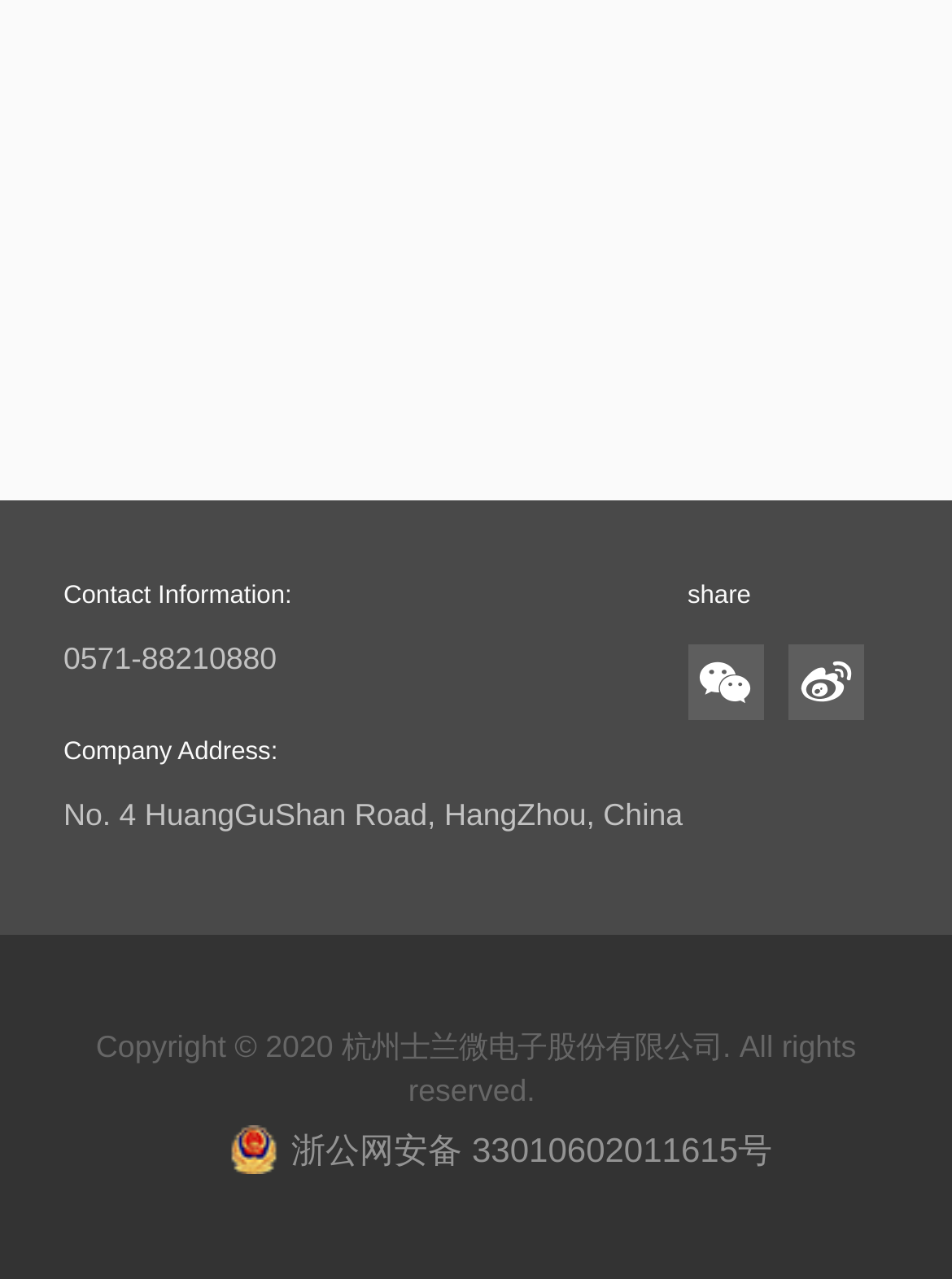Carefully examine the image and provide an in-depth answer to the question: What is the year of copyright?

I found the year of copyright by looking at the text at the bottom of the page, which says 'Copyright © 2020 杭州士兰微电子股份有限公司. All rights reserved.'